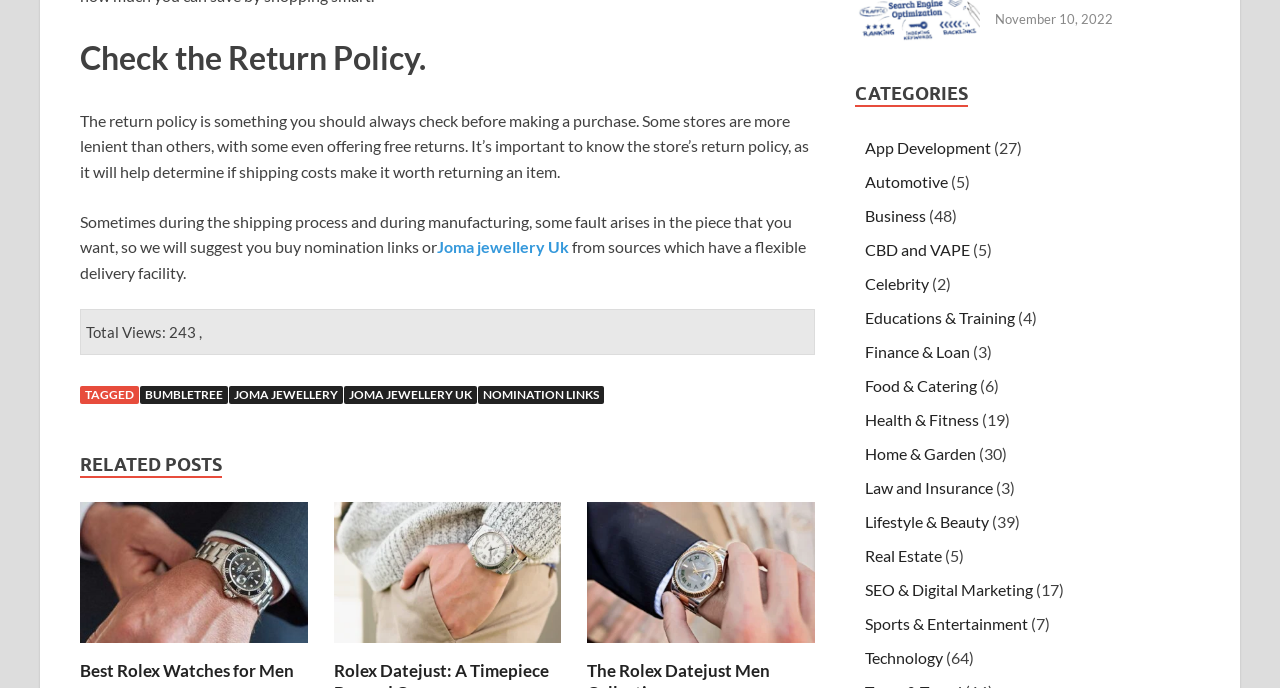Kindly respond to the following question with a single word or a brief phrase: 
What is the date of the webpage?

November 10, 2022